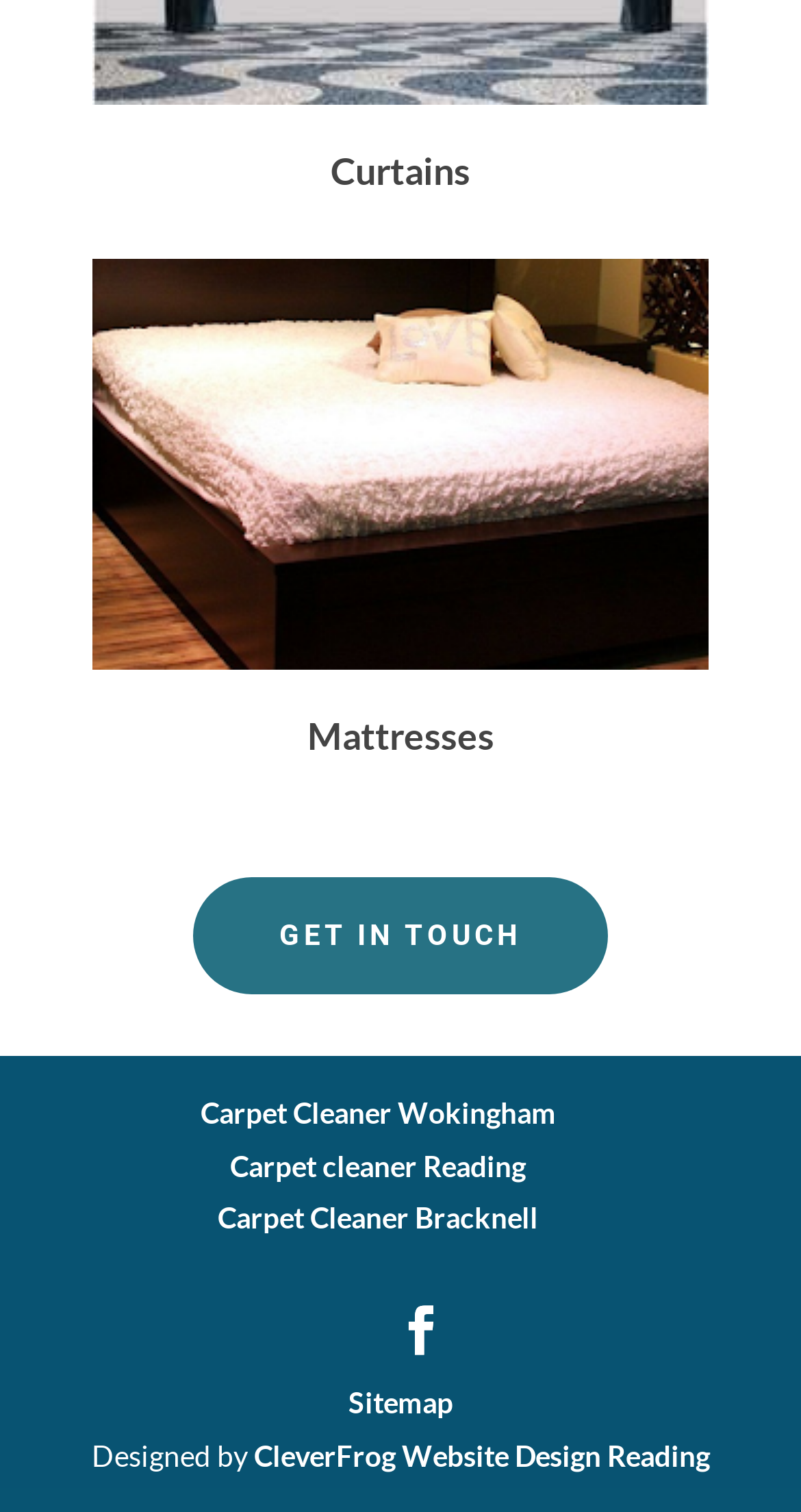Please find the bounding box coordinates (top-left x, top-left y, bottom-right x, bottom-right y) in the screenshot for the UI element described as follows: Carpet cleaner Reading

[0.287, 0.759, 0.656, 0.782]